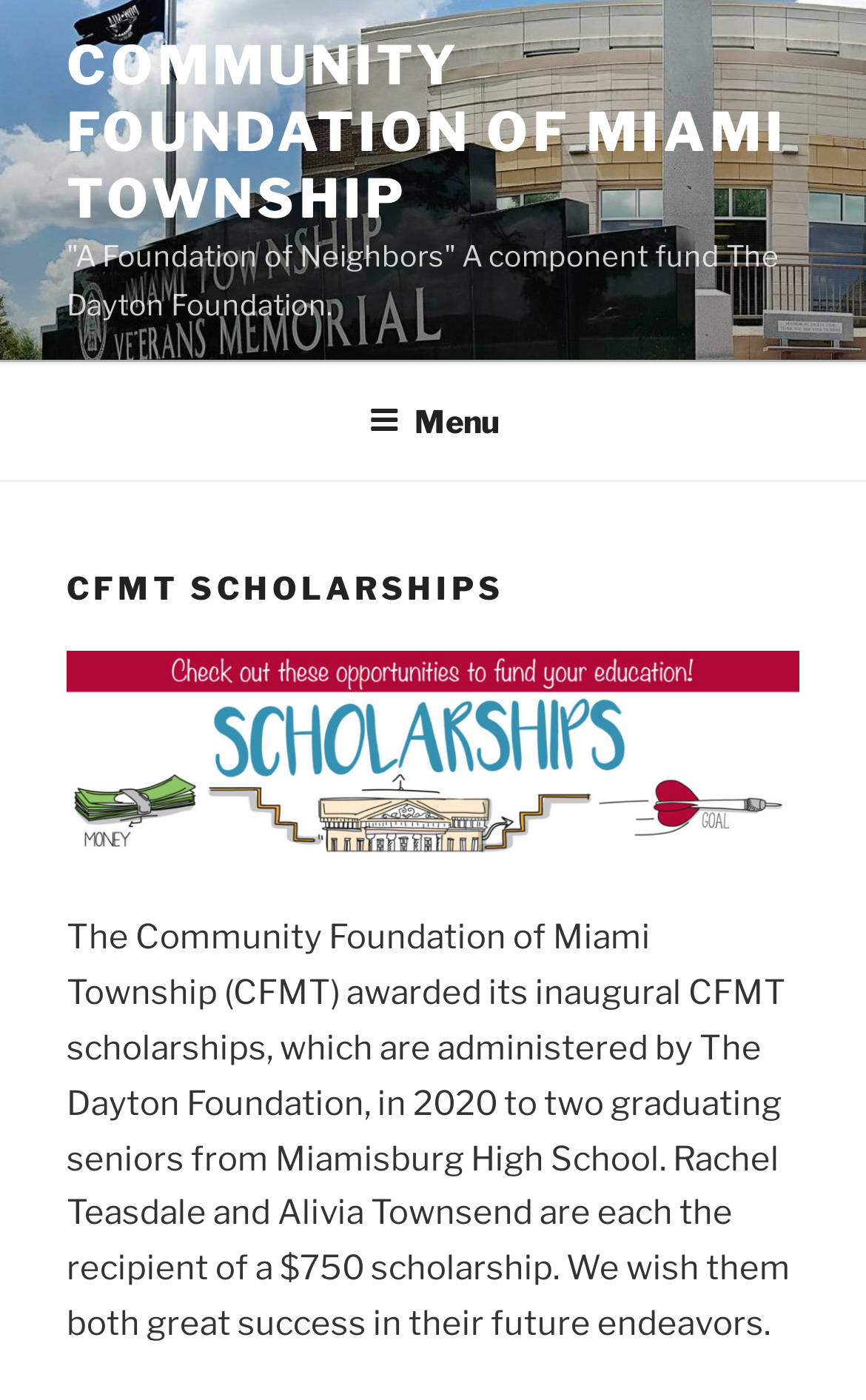What is the name of one of the scholarship recipients?
Refer to the image and give a detailed response to the question.

I found the answer by reading the StaticText element that describes the scholarship recipients, which mentions 'Rachel Teasdale and Alivia Townsend'.